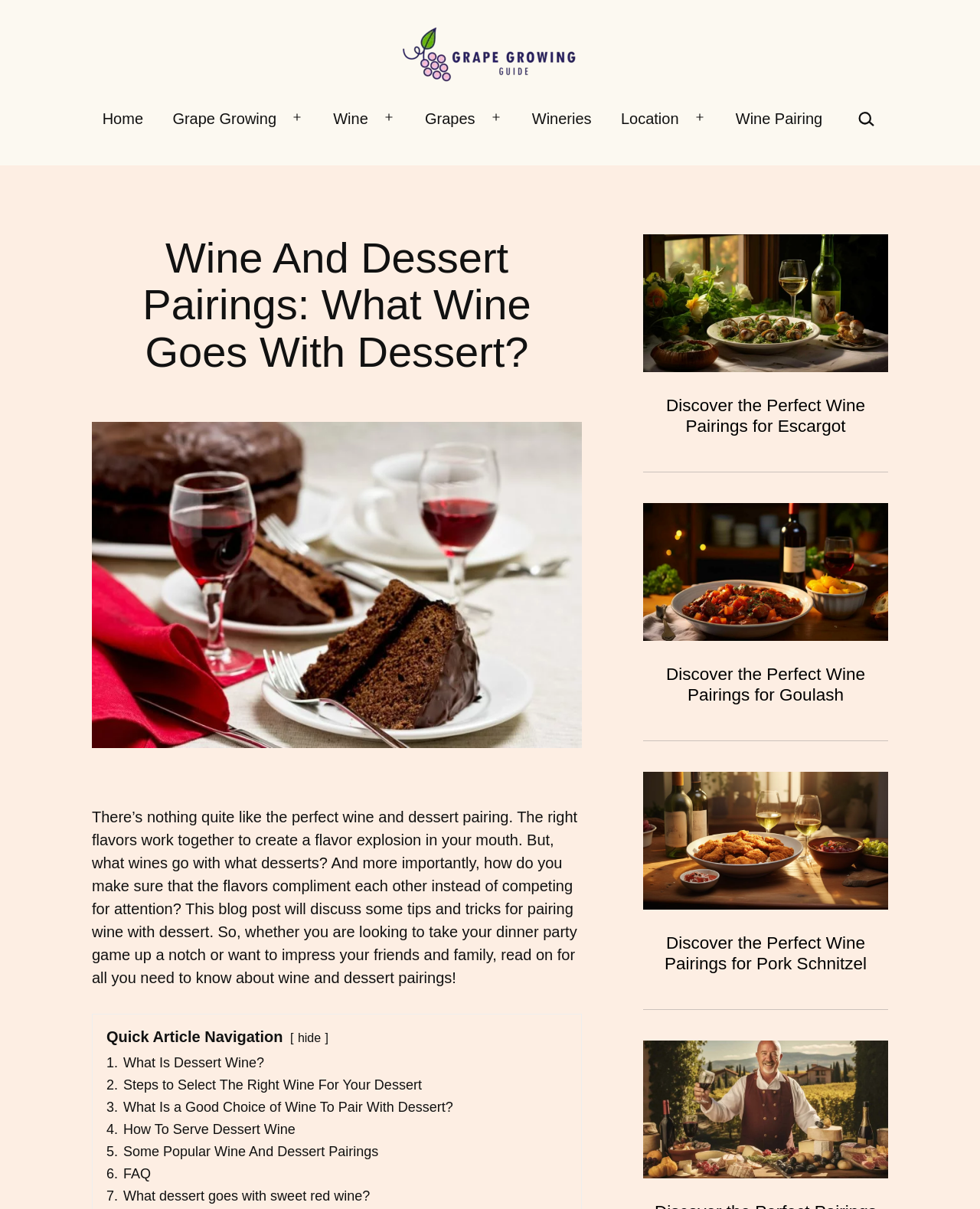Answer this question in one word or a short phrase: How many links are in the primary menu?

9